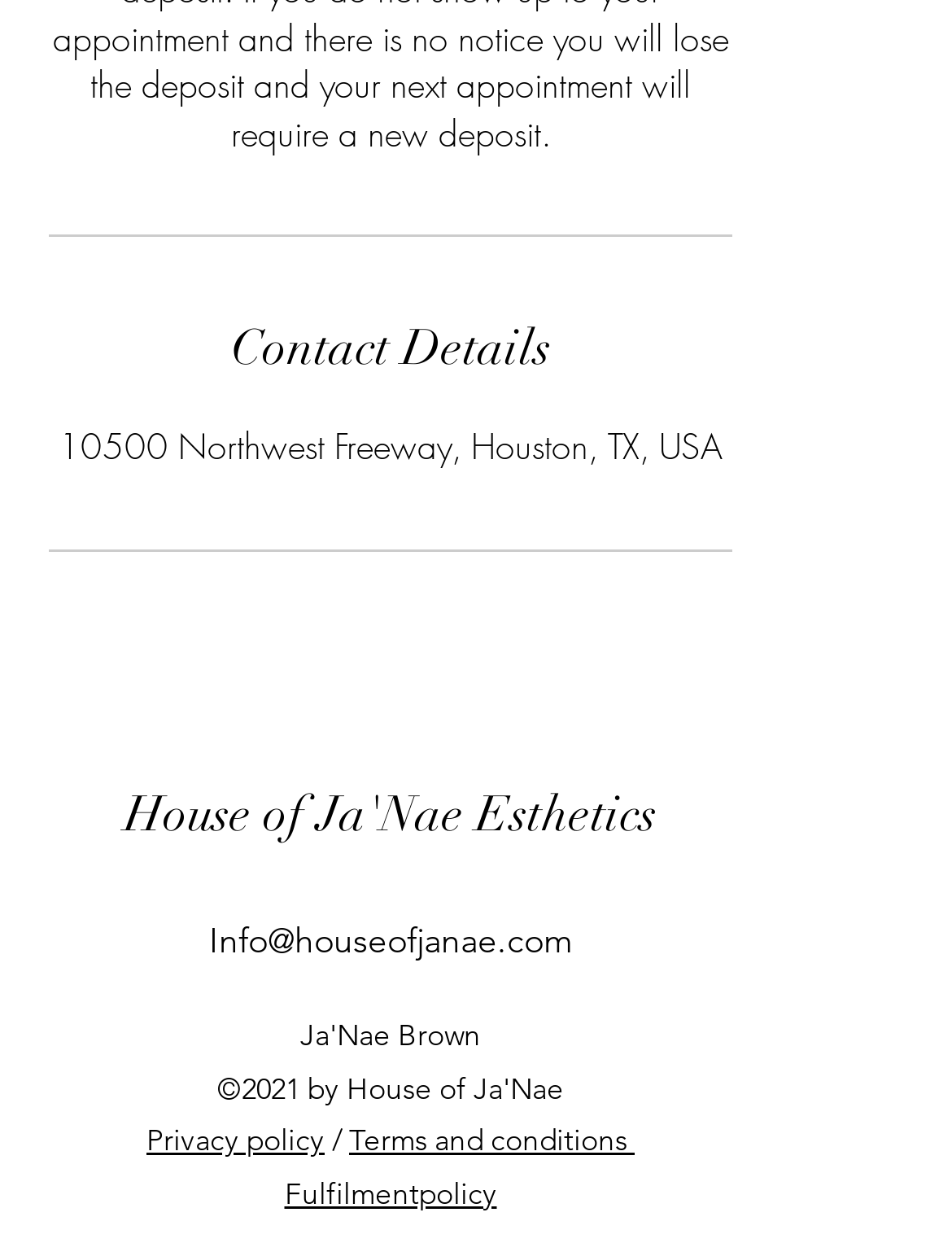Kindly respond to the following question with a single word or a brief phrase: 
What is the purpose of the separators on the page?

to separate sections